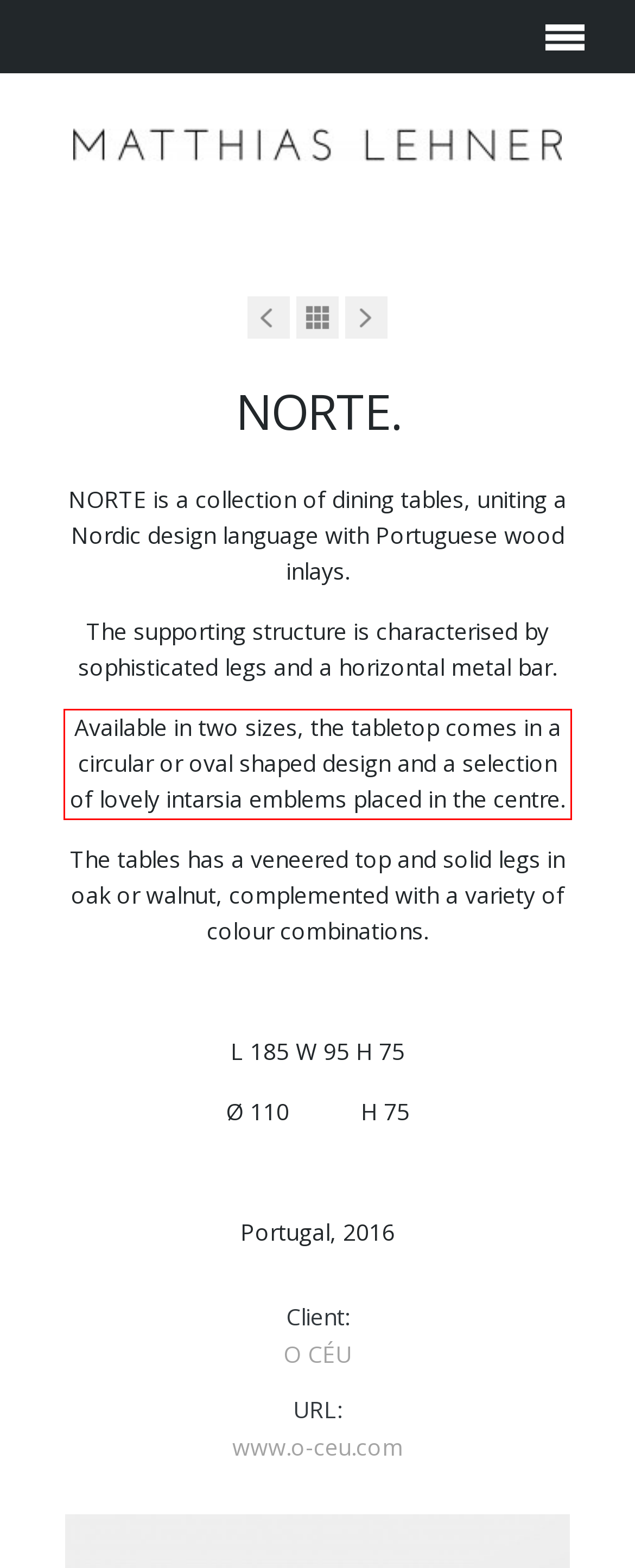Perform OCR on the text inside the red-bordered box in the provided screenshot and output the content.

Available in two sizes, the tabletop comes in a circular or oval shaped design and a selection of lovely intarsia emblems placed in the centre.